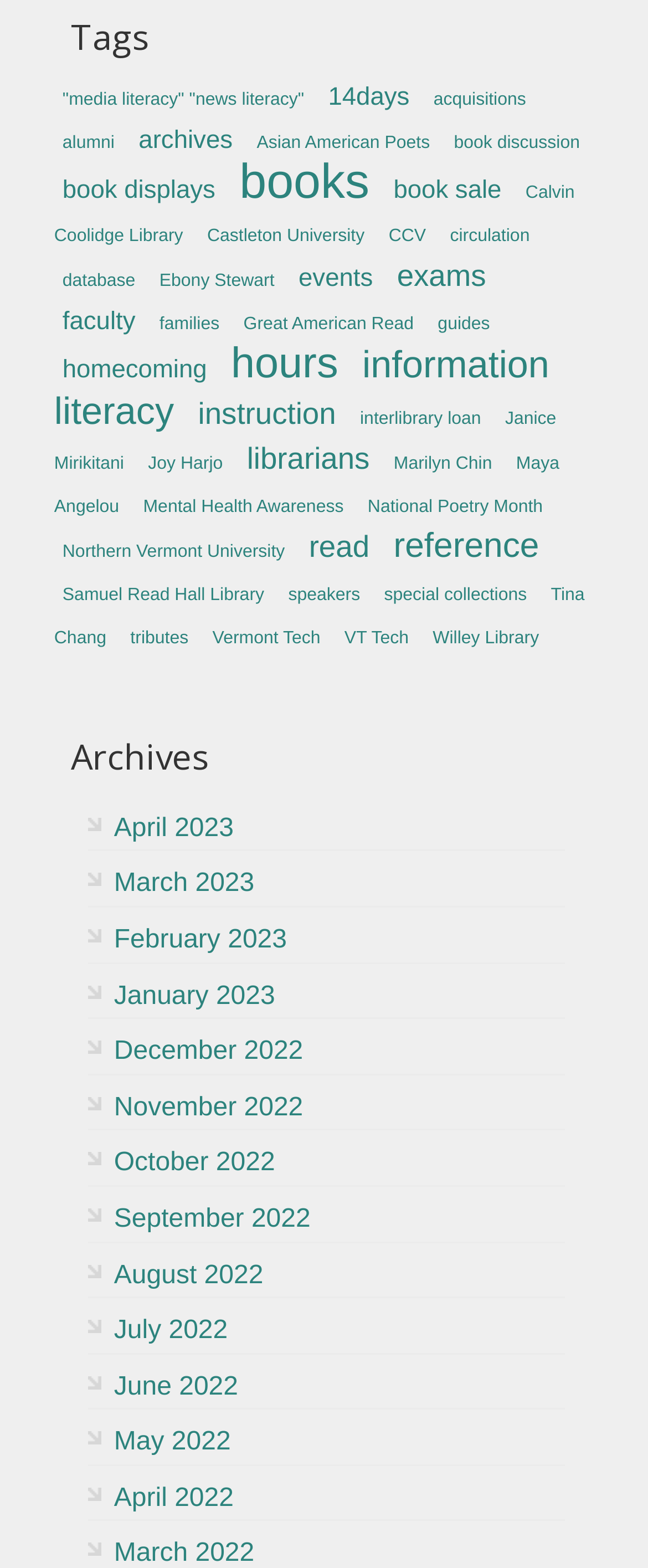Determine the bounding box coordinates of the clickable region to execute the instruction: "read about 'Mental Health Awareness'". The coordinates should be four float numbers between 0 and 1, denoted as [left, top, right, bottom].

[0.221, 0.317, 0.53, 0.33]